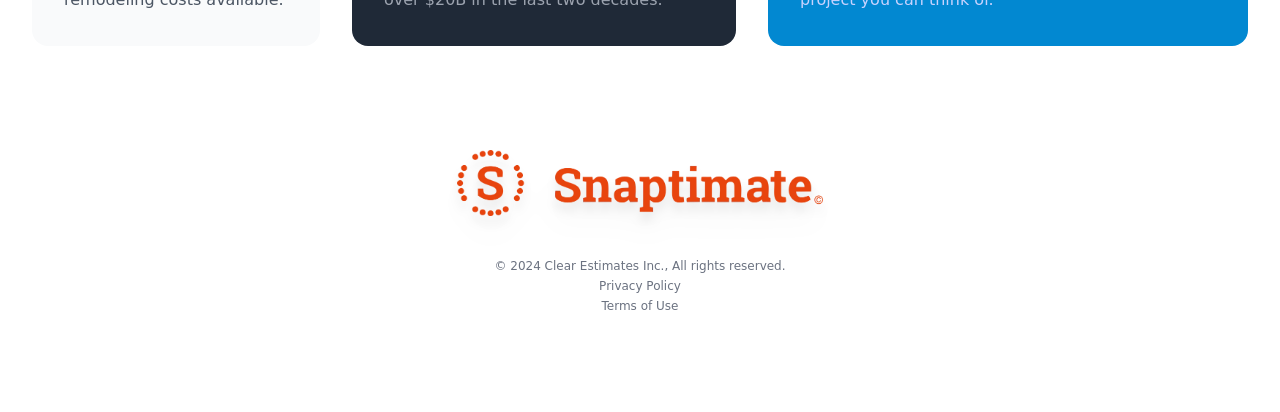Locate the UI element described by Character Request and provide its bounding box coordinates. Use the format (top-left x, top-left y, bottom-right x, bottom-right y) with all values as floating point numbers between 0 and 1.

None